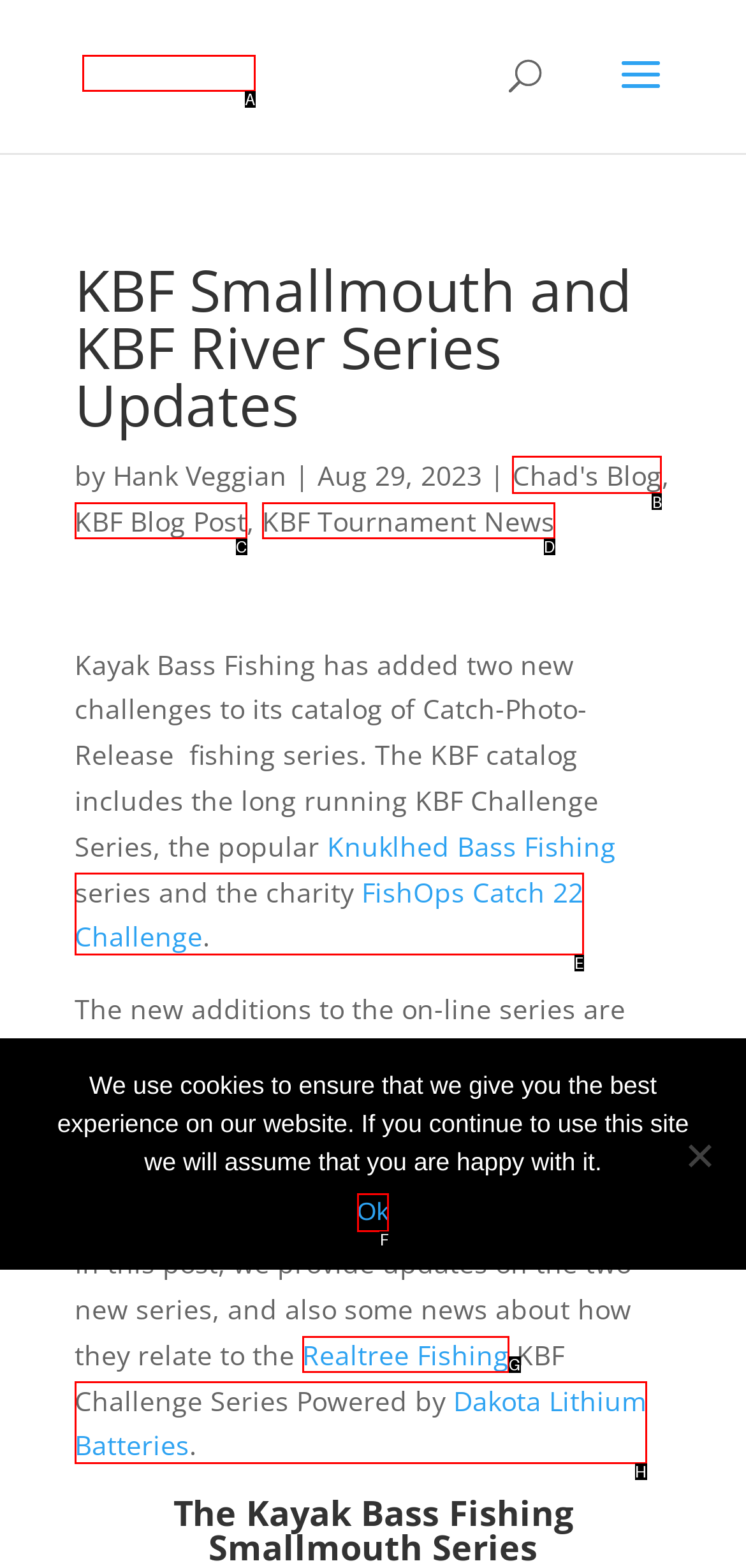Which lettered option should I select to achieve the task: Visit Chad's Blog according to the highlighted elements in the screenshot?

B